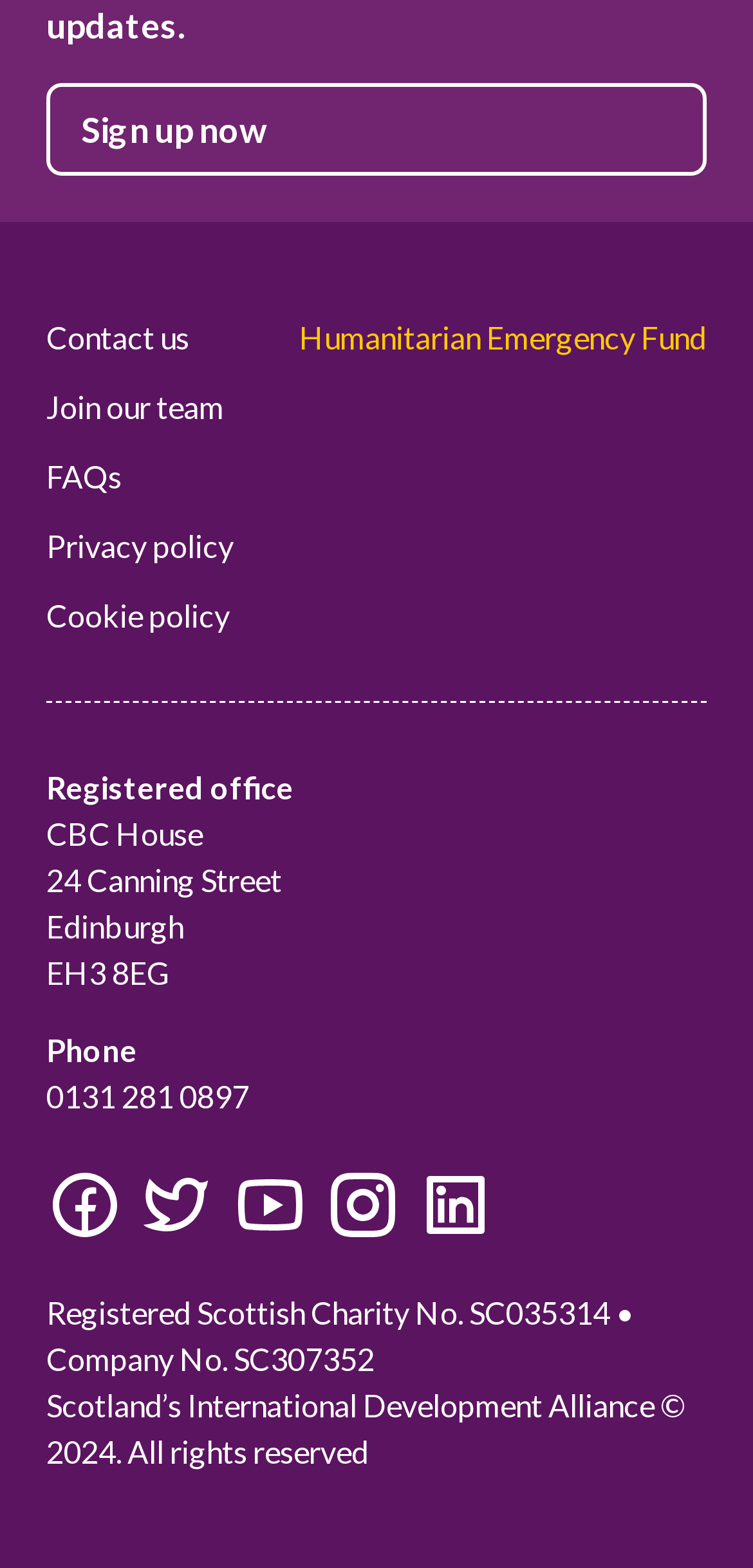Provide the bounding box for the UI element matching this description: "FAQs".

[0.062, 0.291, 0.162, 0.315]